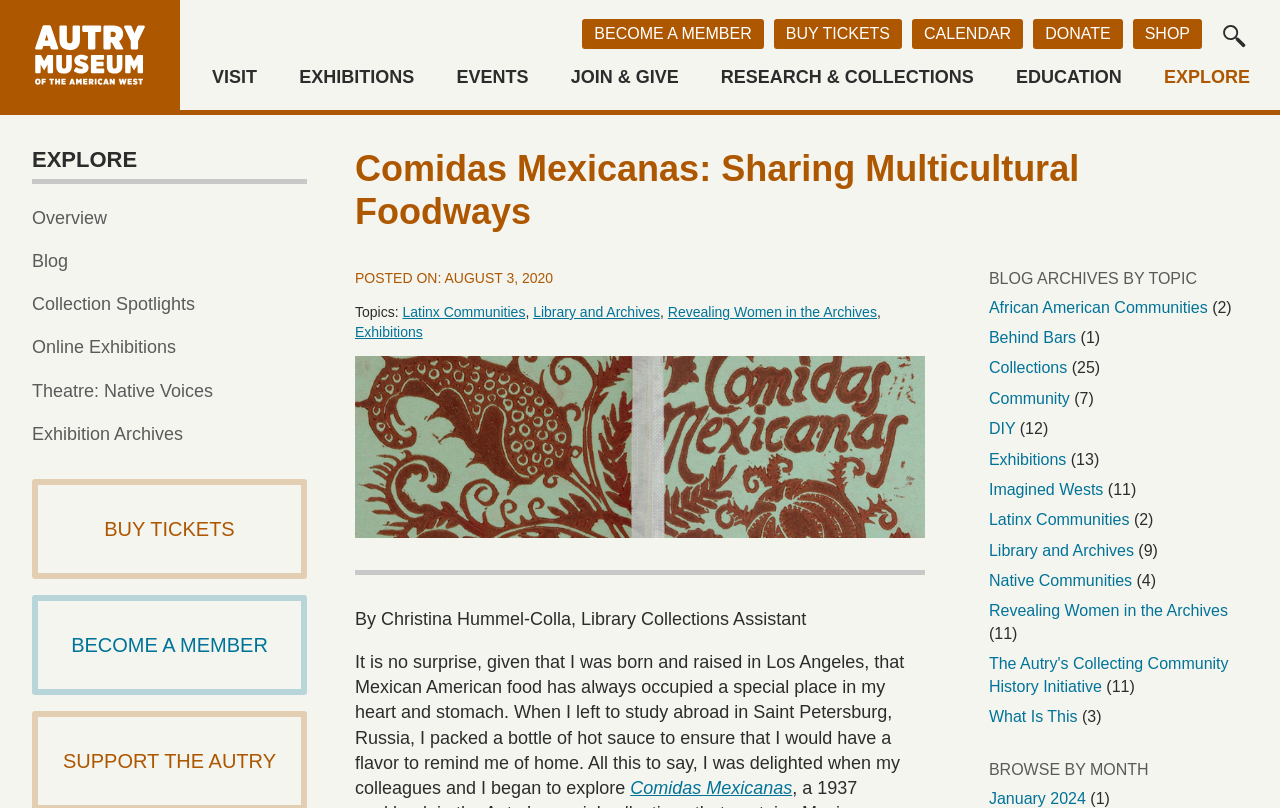Please identify the coordinates of the bounding box that should be clicked to fulfill this instruction: "View all 7 comments".

None